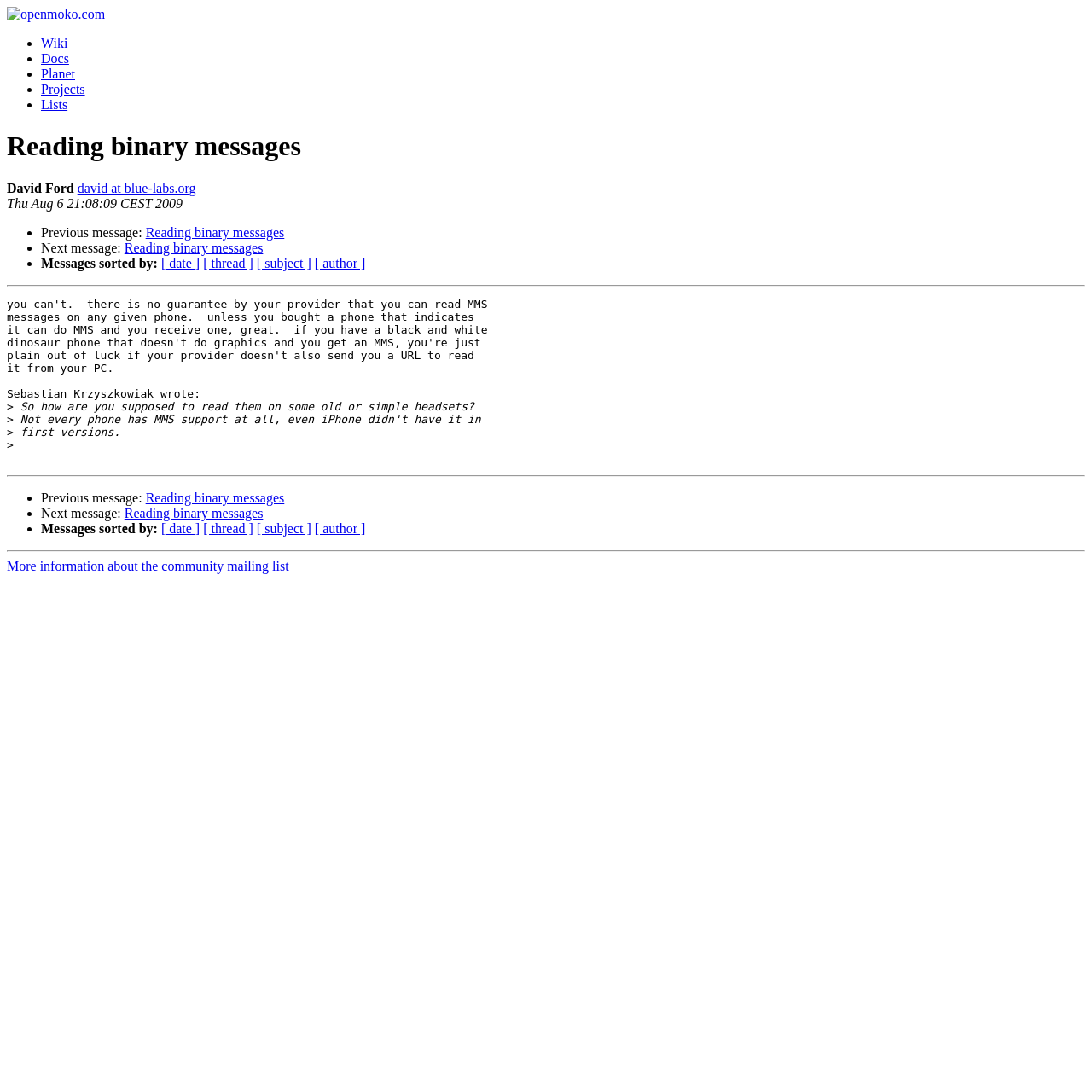Locate the bounding box coordinates of the element I should click to achieve the following instruction: "check previous message".

[0.133, 0.206, 0.26, 0.219]